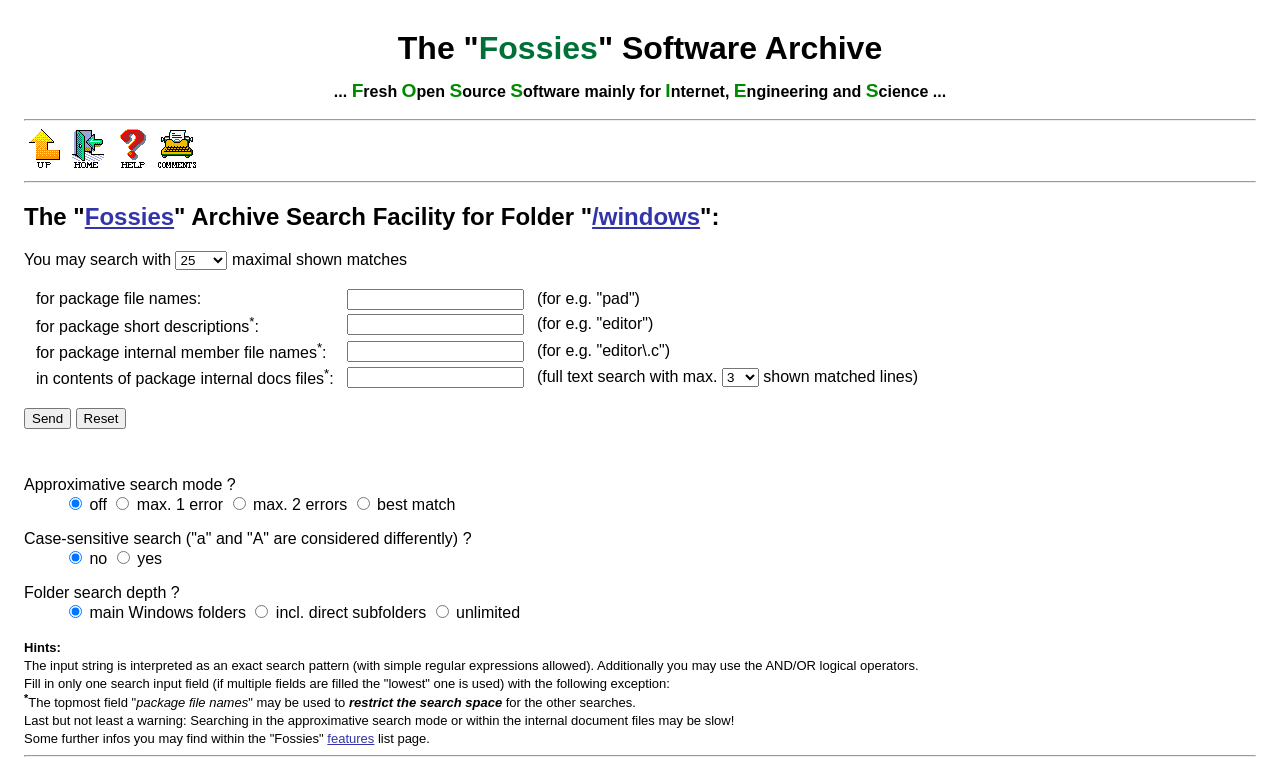Please determine the bounding box coordinates of the area that needs to be clicked to complete this task: 'search for package file names'. The coordinates must be four float numbers between 0 and 1, formatted as [left, top, right, bottom].

[0.271, 0.376, 0.409, 0.403]